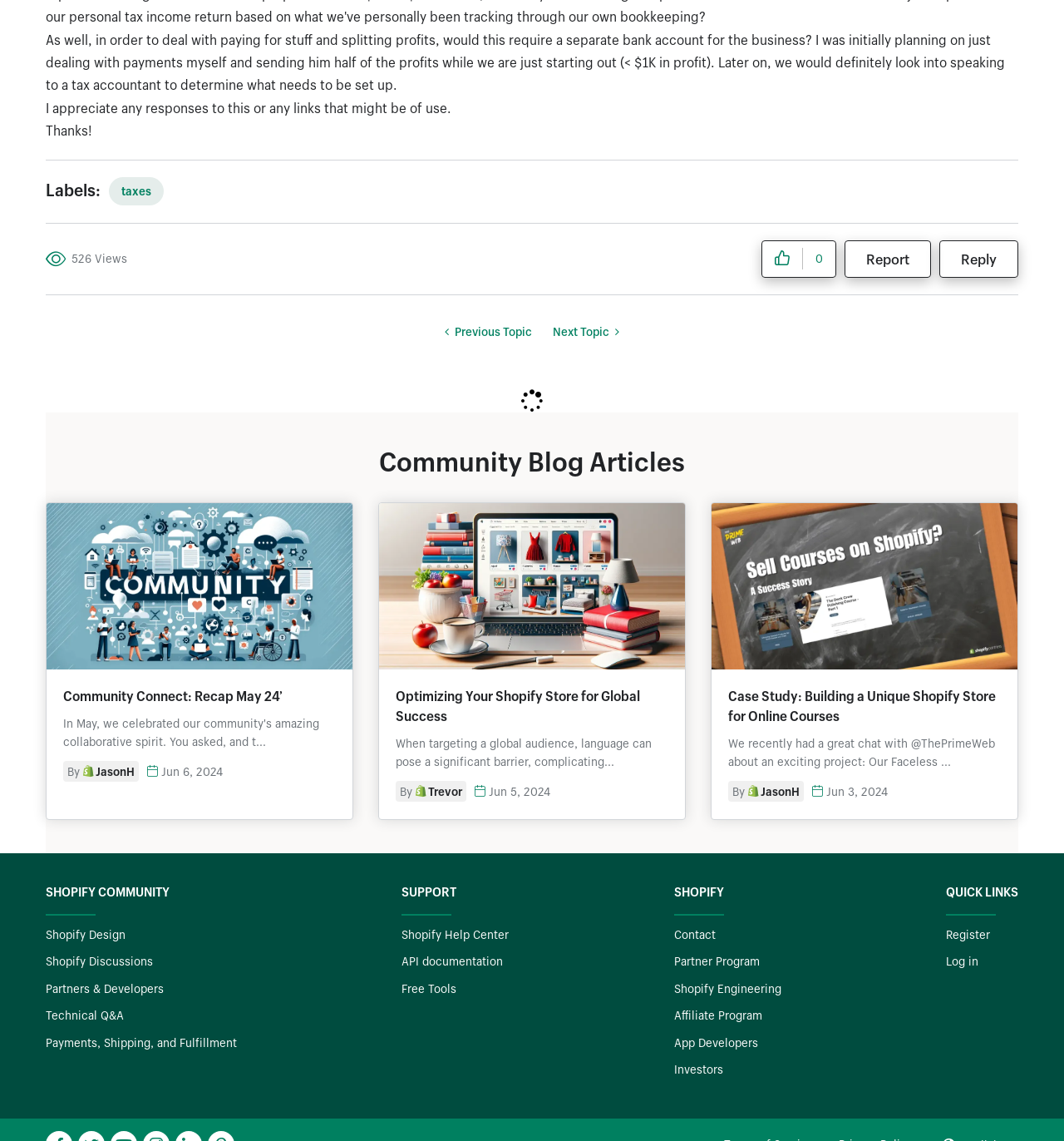Find the UI element described as: "Payments, Shipping, and Fulfillment" and predict its bounding box coordinates. Ensure the coordinates are four float numbers between 0 and 1, [left, top, right, bottom].

[0.043, 0.906, 0.223, 0.92]